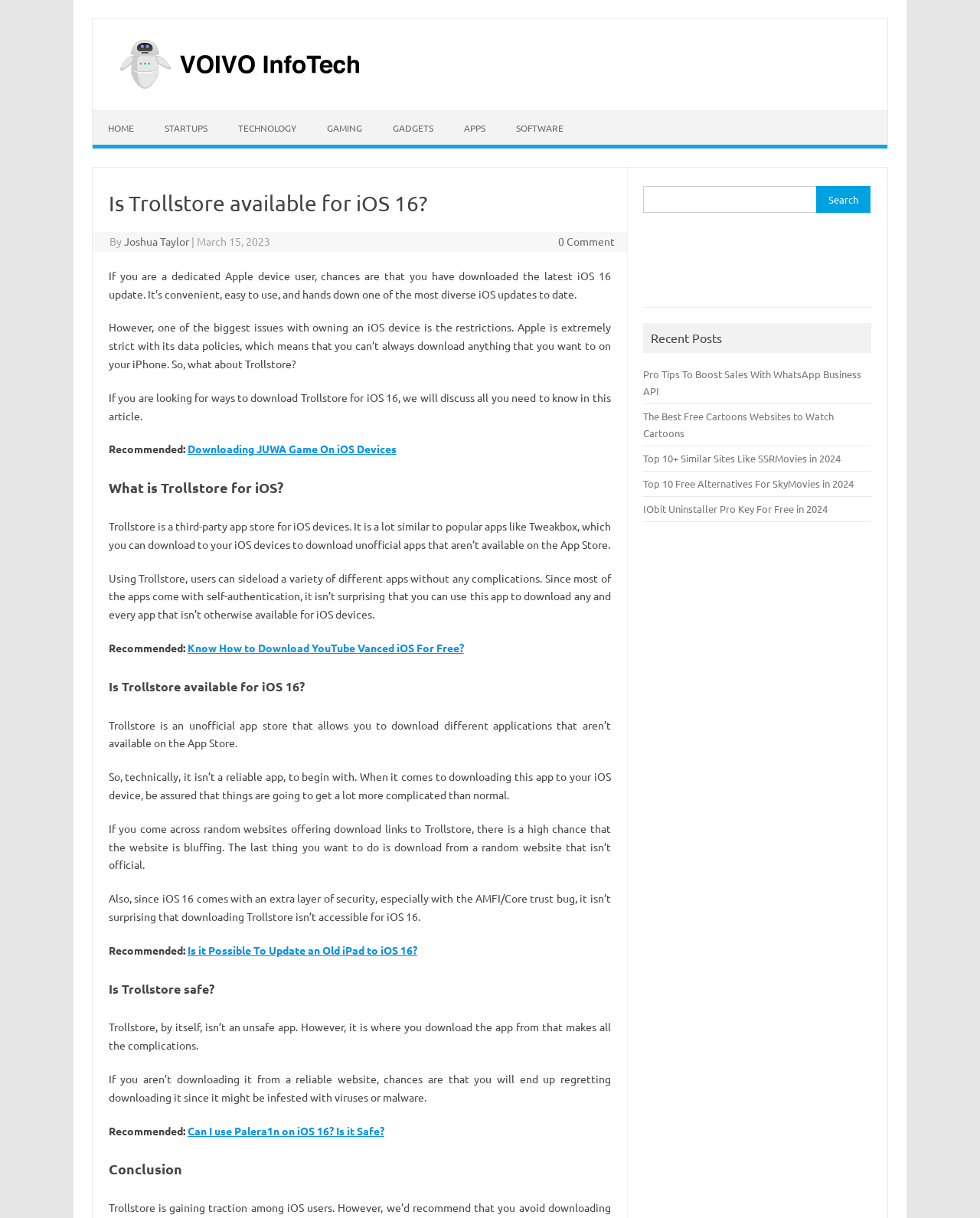Is Trollstore available for iOS 16?
Look at the screenshot and provide an in-depth answer.

The webpage states that downloading Trollstore isn’t accessible for iOS 16 due to the extra layer of security, especially with the AMFI/Core trust bug, making it complicated to download the app.